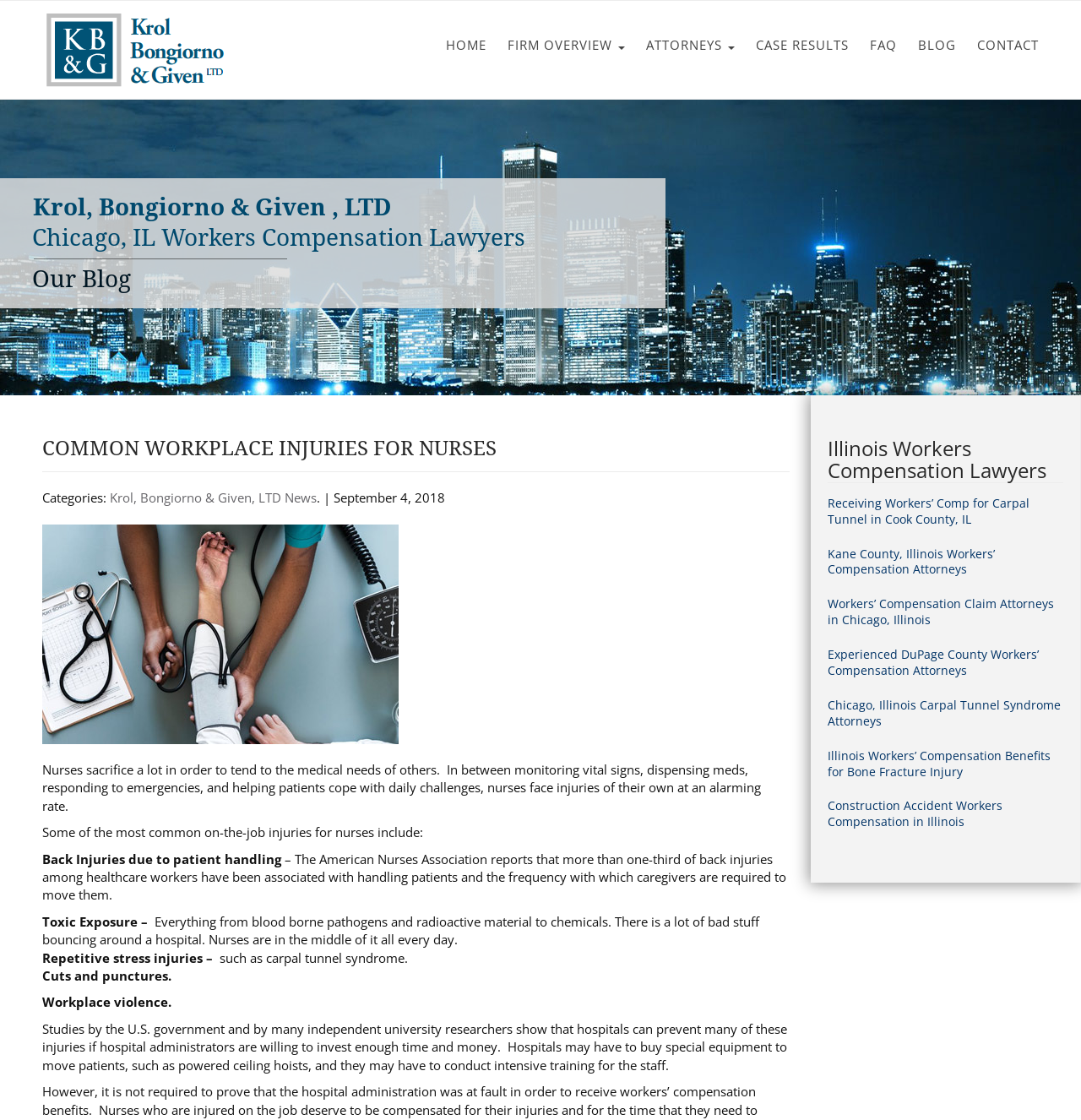Please locate the bounding box coordinates for the element that should be clicked to achieve the following instruction: "Click HOME". Ensure the coordinates are given as four float numbers between 0 and 1, i.e., [left, top, right, bottom].

[0.412, 0.031, 0.45, 0.05]